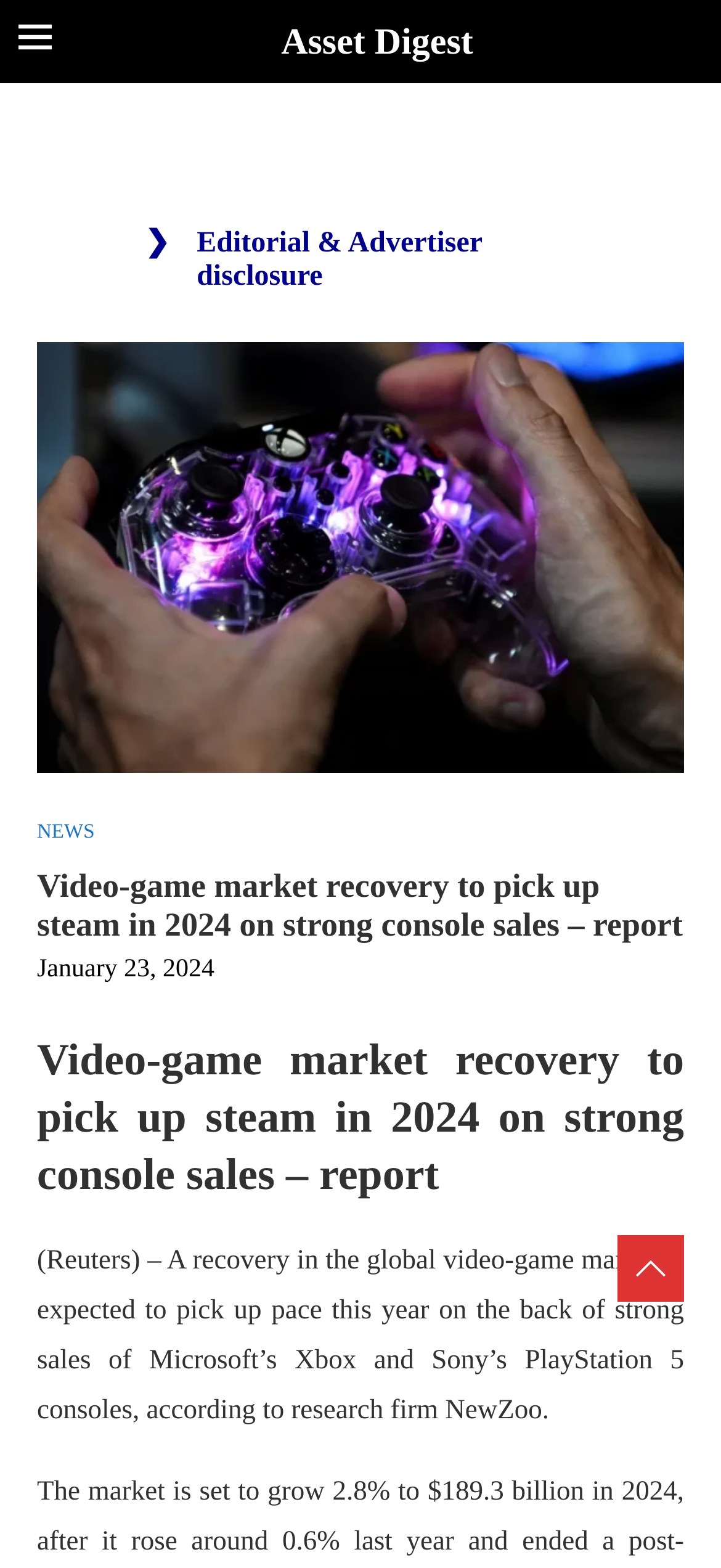When was the article published?
Give a thorough and detailed response to the question.

The webpage contains a time element with the text 'January 23, 2024', which suggests that the article was published on this date.